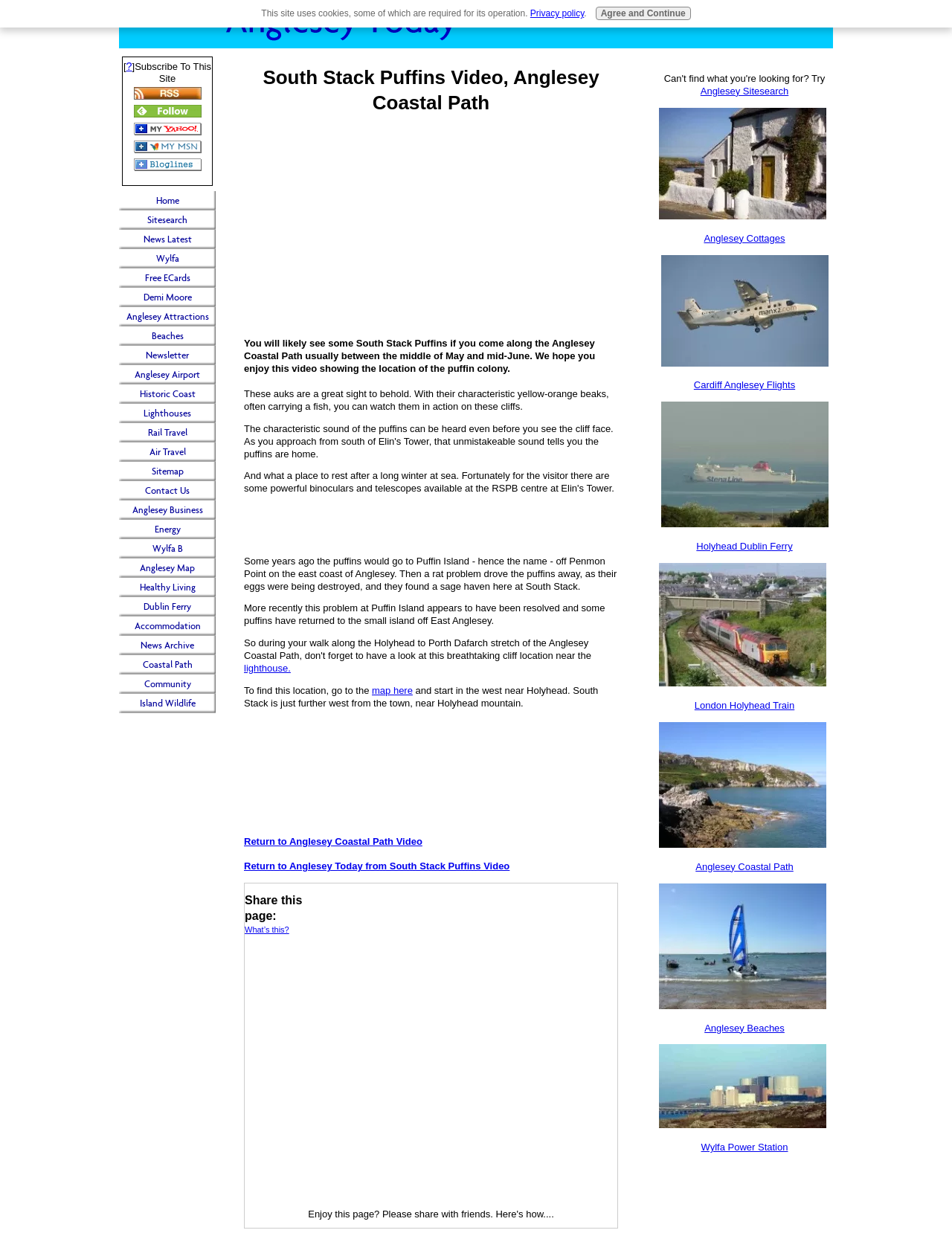Kindly determine the bounding box coordinates for the clickable area to achieve the given instruction: "Subscribe with Bloglines".

[0.14, 0.132, 0.211, 0.141]